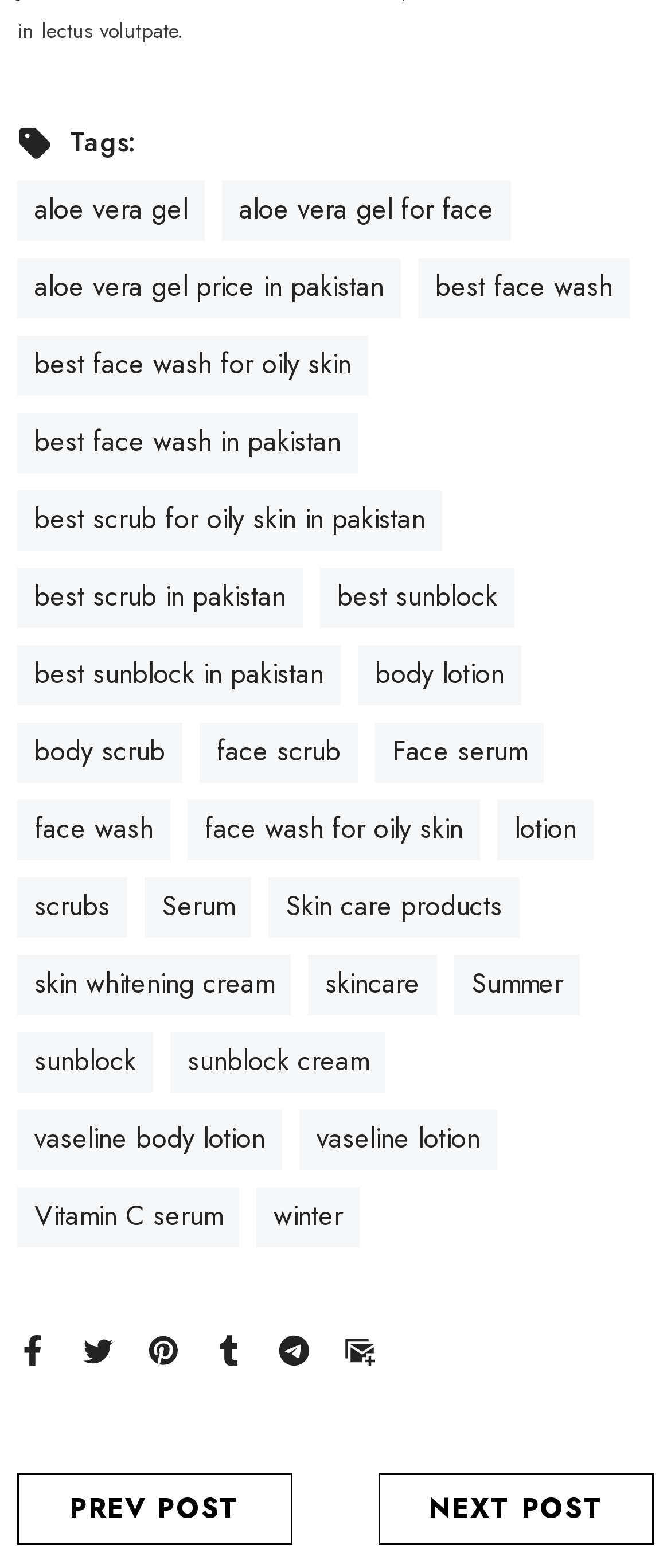What is the last link on the webpage?
Look at the screenshot and respond with one word or a short phrase.

NEXT POST